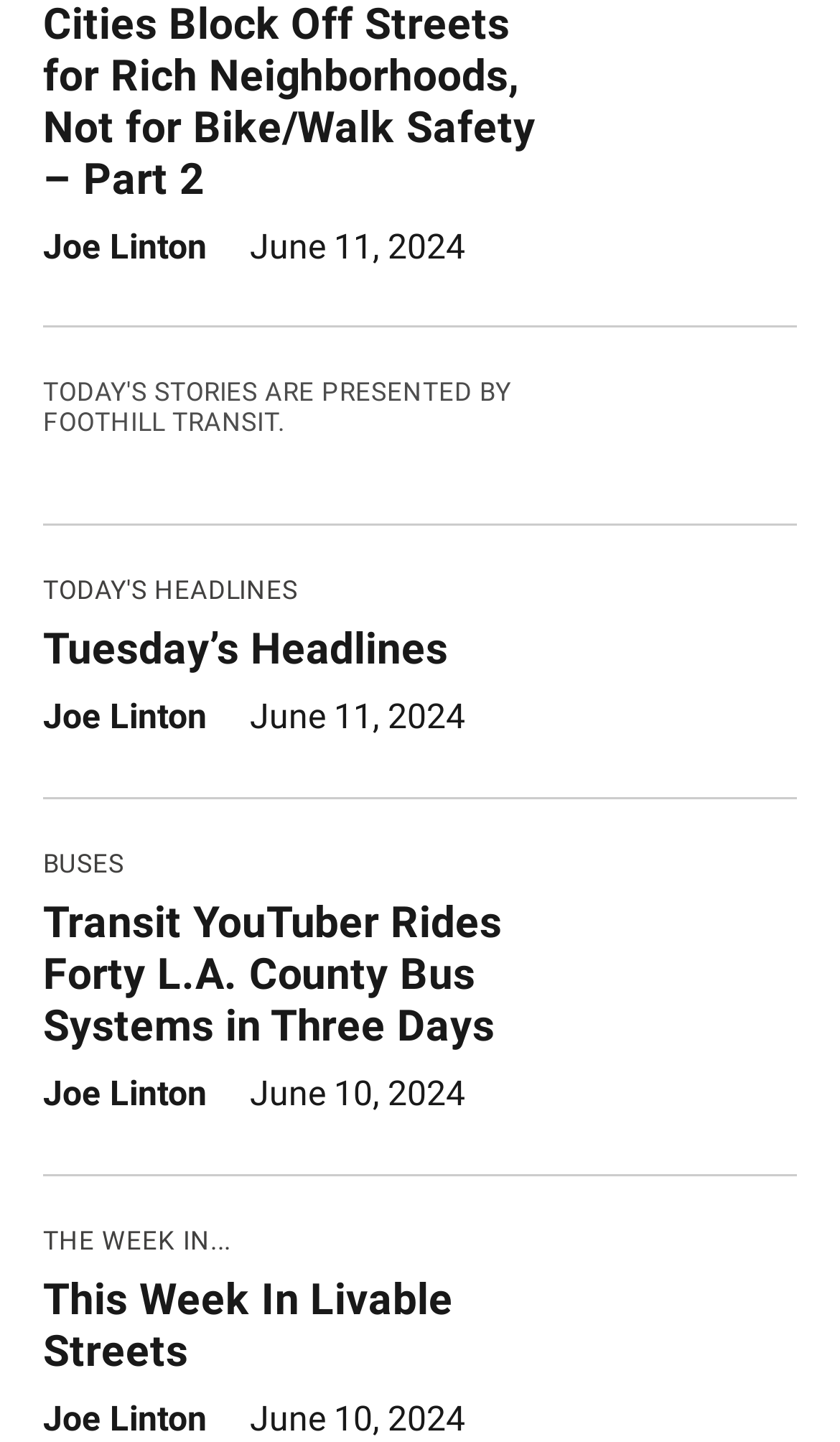Determine the bounding box coordinates of the target area to click to execute the following instruction: "check this week in livable streets."

[0.051, 0.883, 0.638, 0.967]